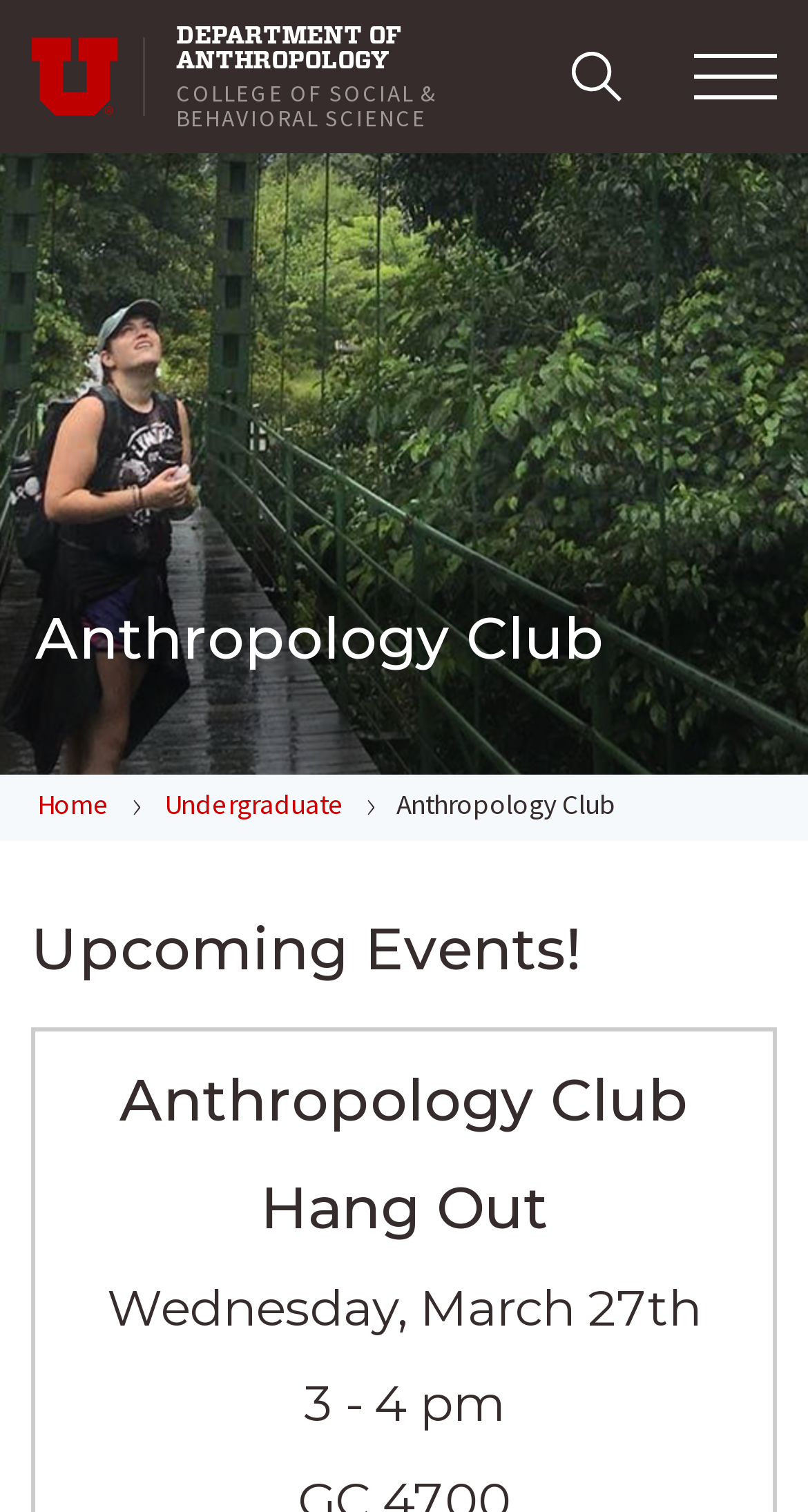Answer the question in a single word or phrase:
What is the date of the upcoming event?

Wednesday, March 27th